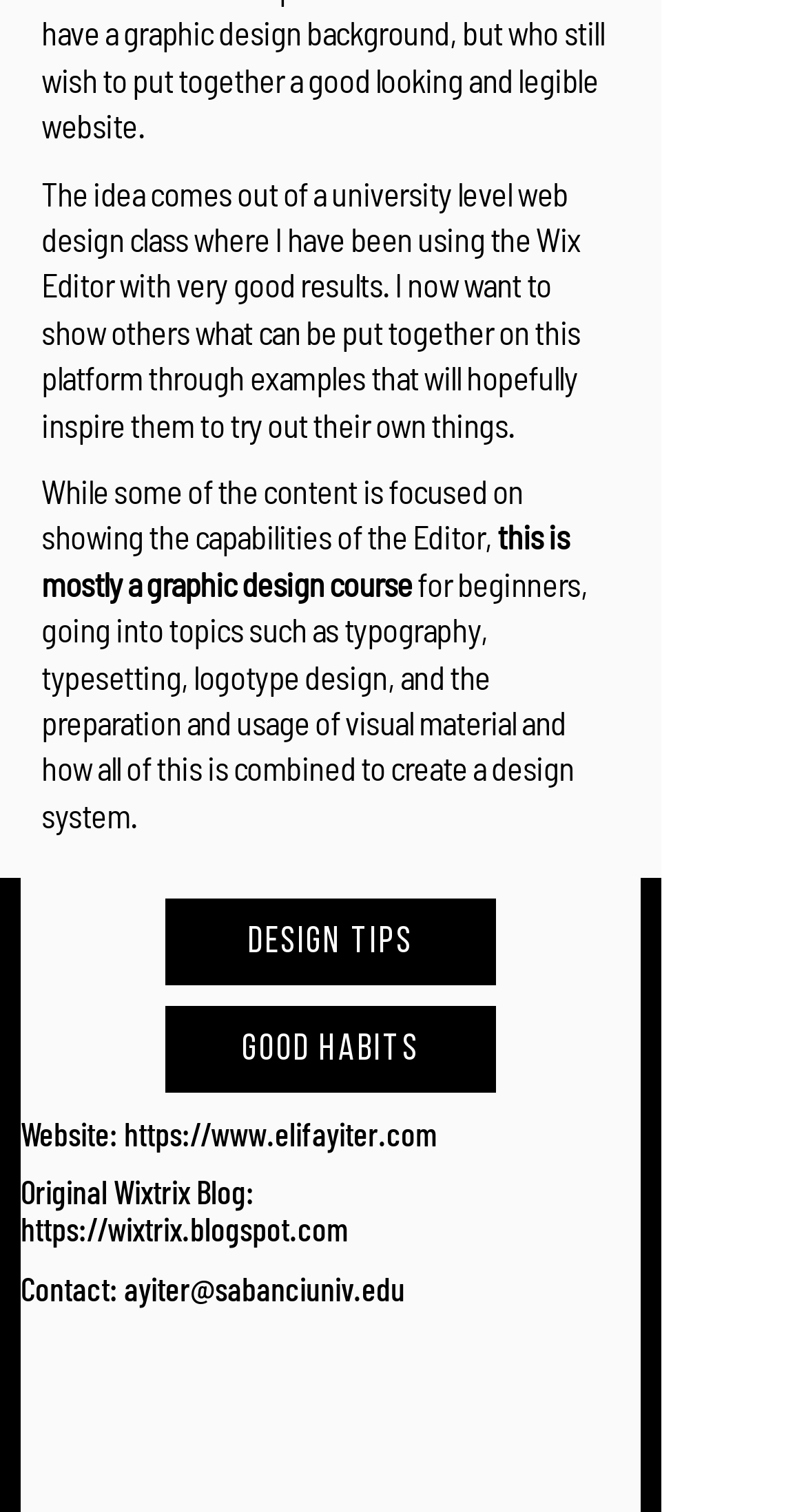Extract the bounding box coordinates for the UI element described as: "aria-label="tumblr"".

[0.026, 0.938, 0.115, 0.986]